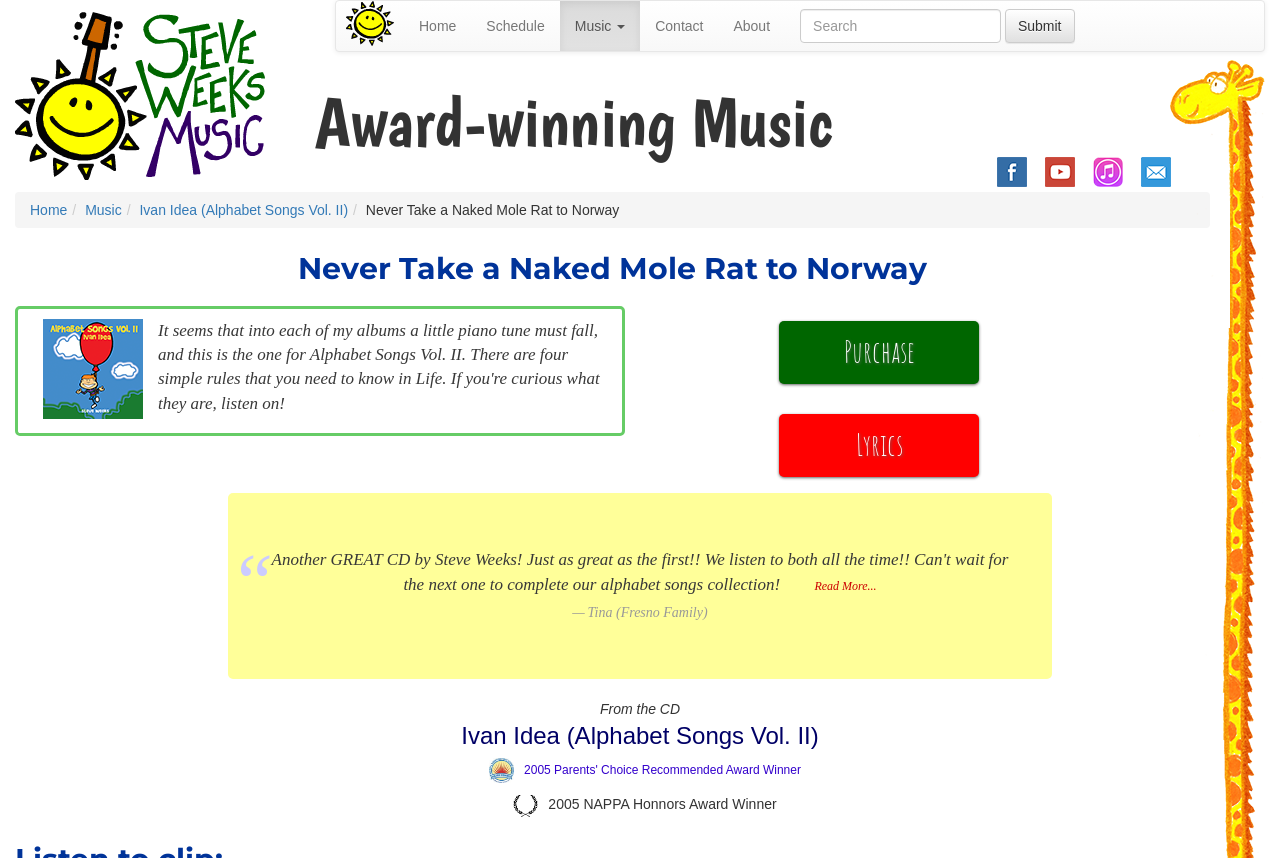Determine the bounding box coordinates of the clickable region to follow the instruction: "Click the Home link".

[0.316, 0.001, 0.368, 0.059]